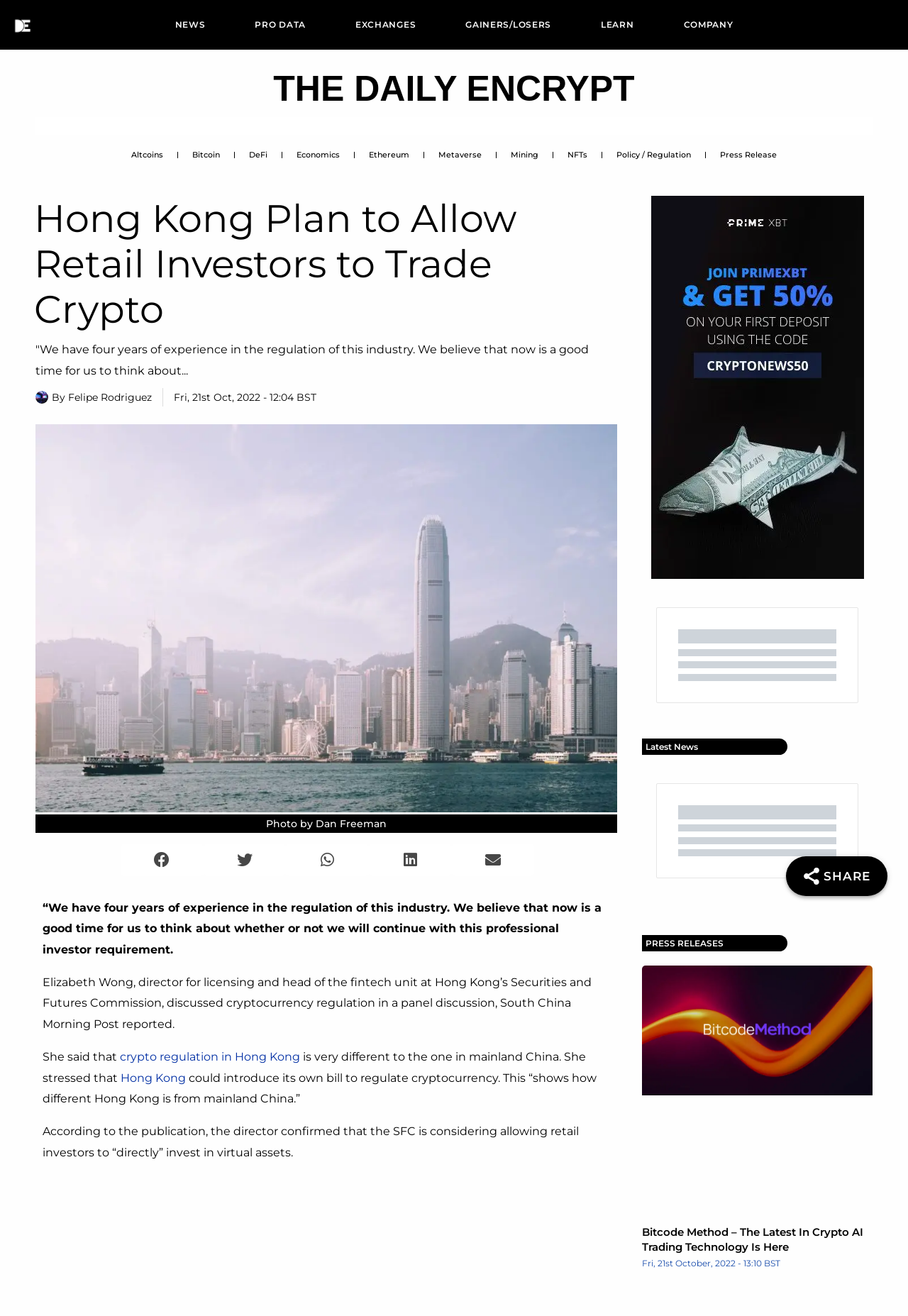Find the bounding box coordinates of the UI element according to this description: "crypto regulation in Hong Kong".

[0.132, 0.798, 0.33, 0.808]